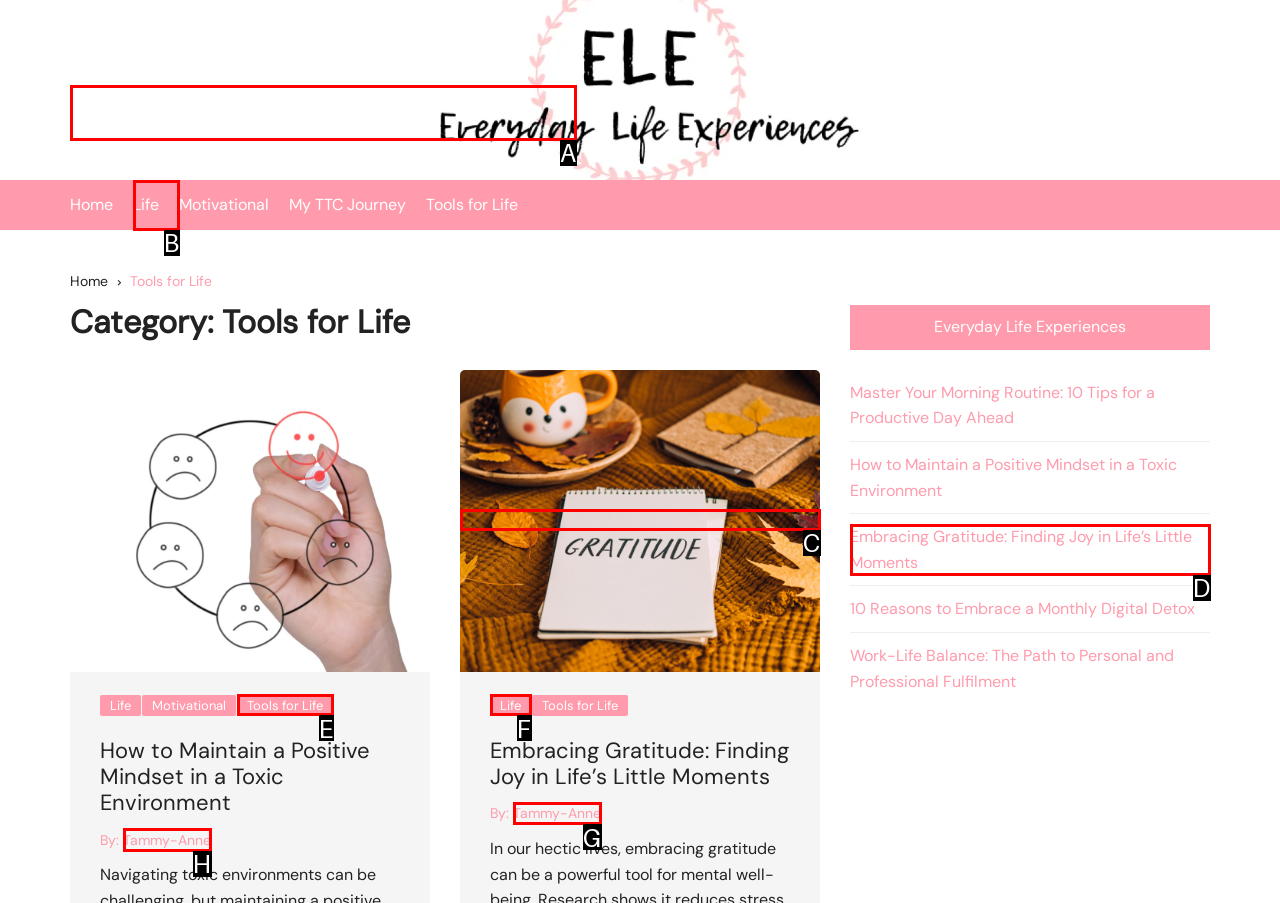Select the HTML element that corresponds to the description: Life. Reply with the letter of the correct option.

B